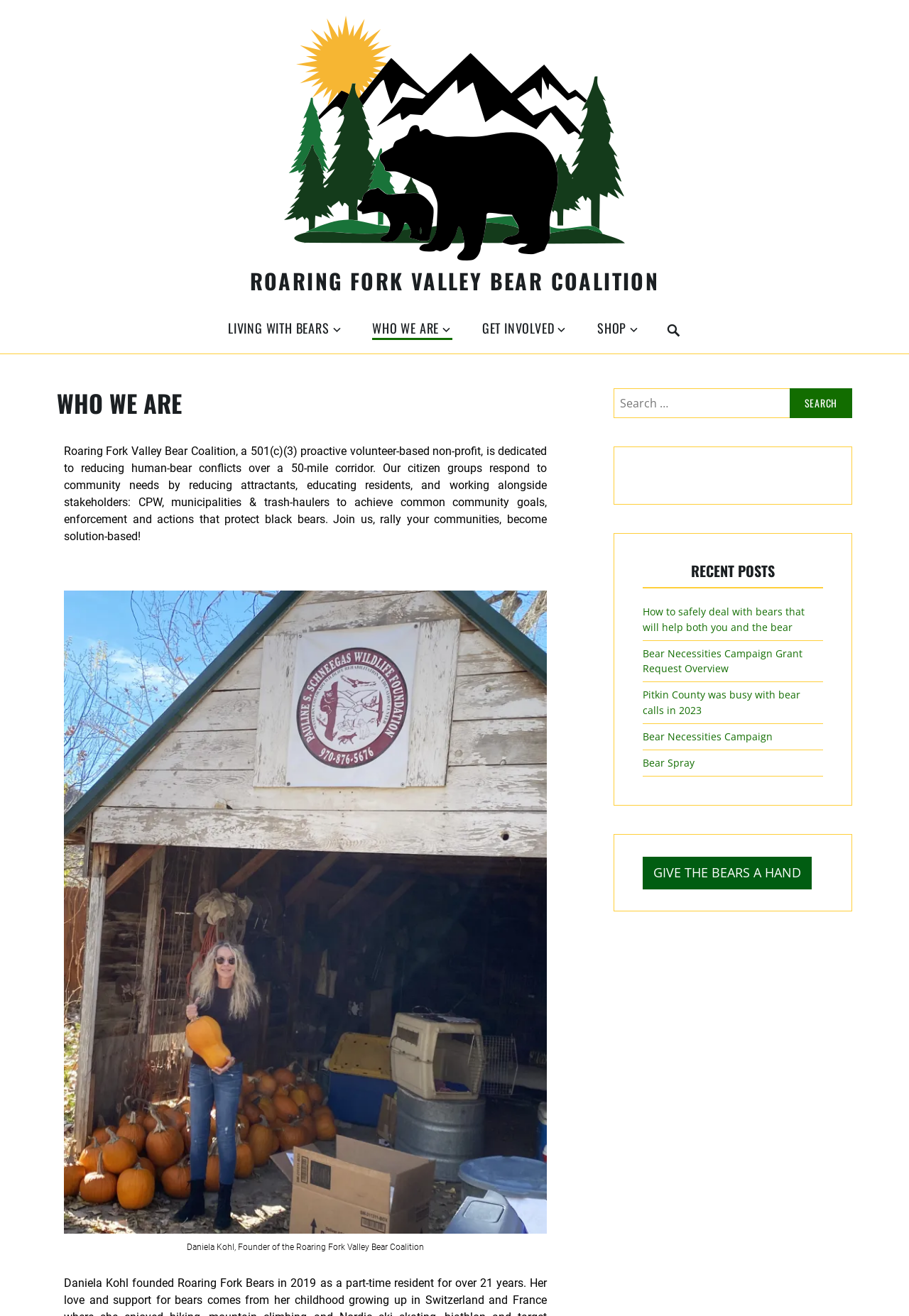What is the name of the organization?
Please provide a single word or phrase based on the screenshot.

Roaring Fork Valley Bear Coalition